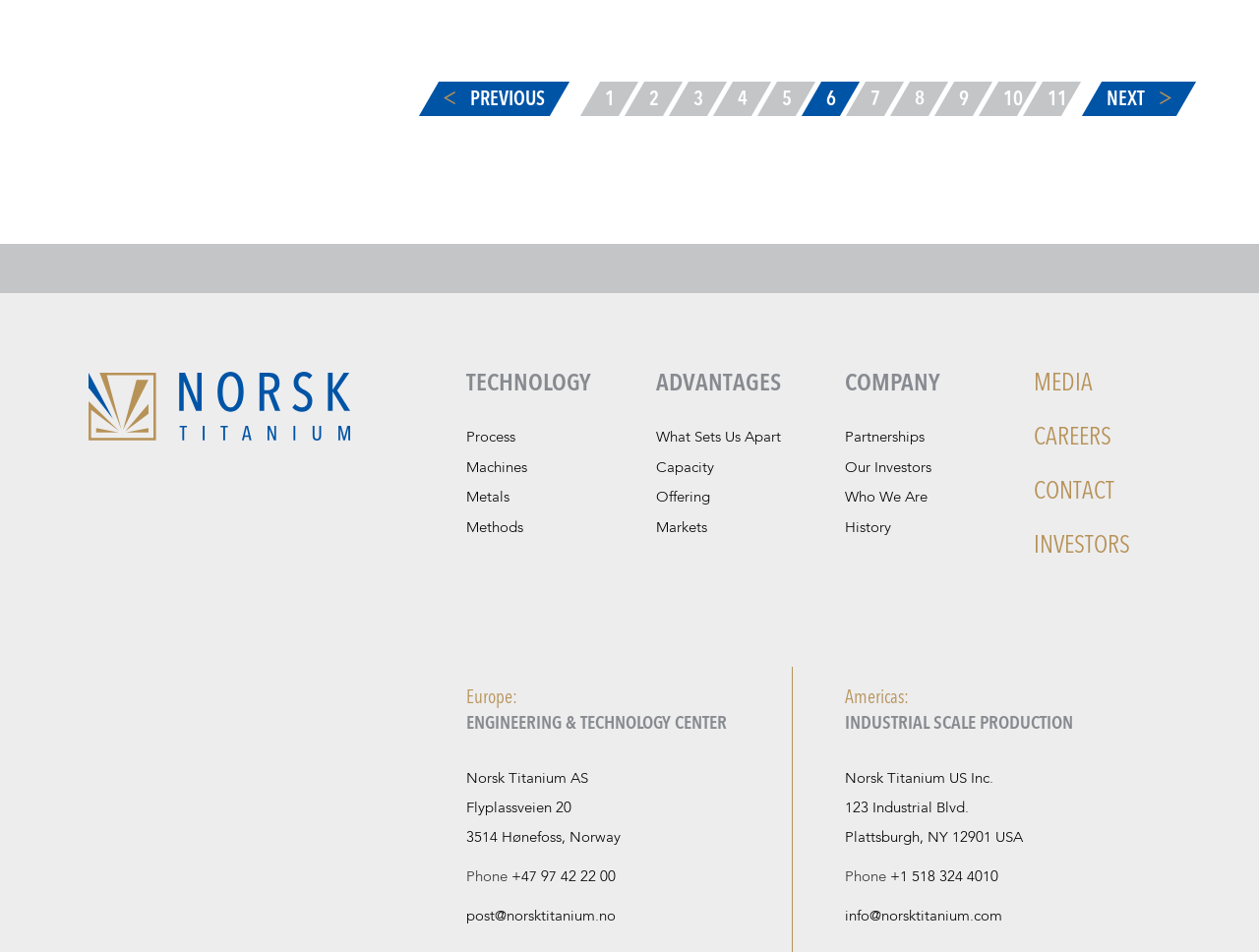Please identify the bounding box coordinates of the element on the webpage that should be clicked to follow this instruction: "Click on the 'TECHNOLOGY' link". The bounding box coordinates should be given as four float numbers between 0 and 1, formatted as [left, top, right, bottom].

[0.371, 0.39, 0.47, 0.416]